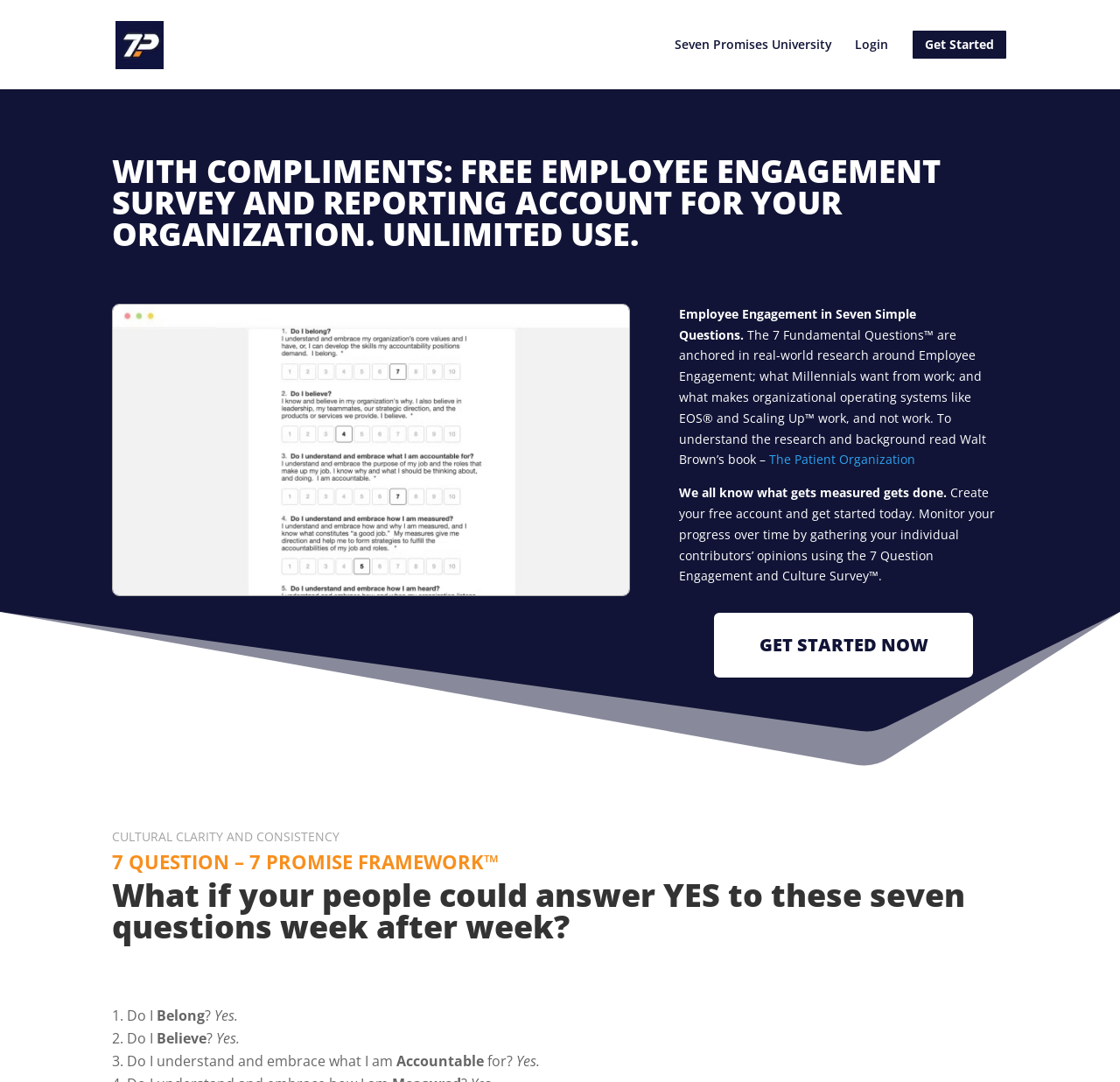Analyze the image and deliver a detailed answer to the question: What is the first question in the 7 Promise Framework?

The first question in the 7 Promise Framework is 'Do I belong?', which is listed as the first item in the numbered list on the webpage.